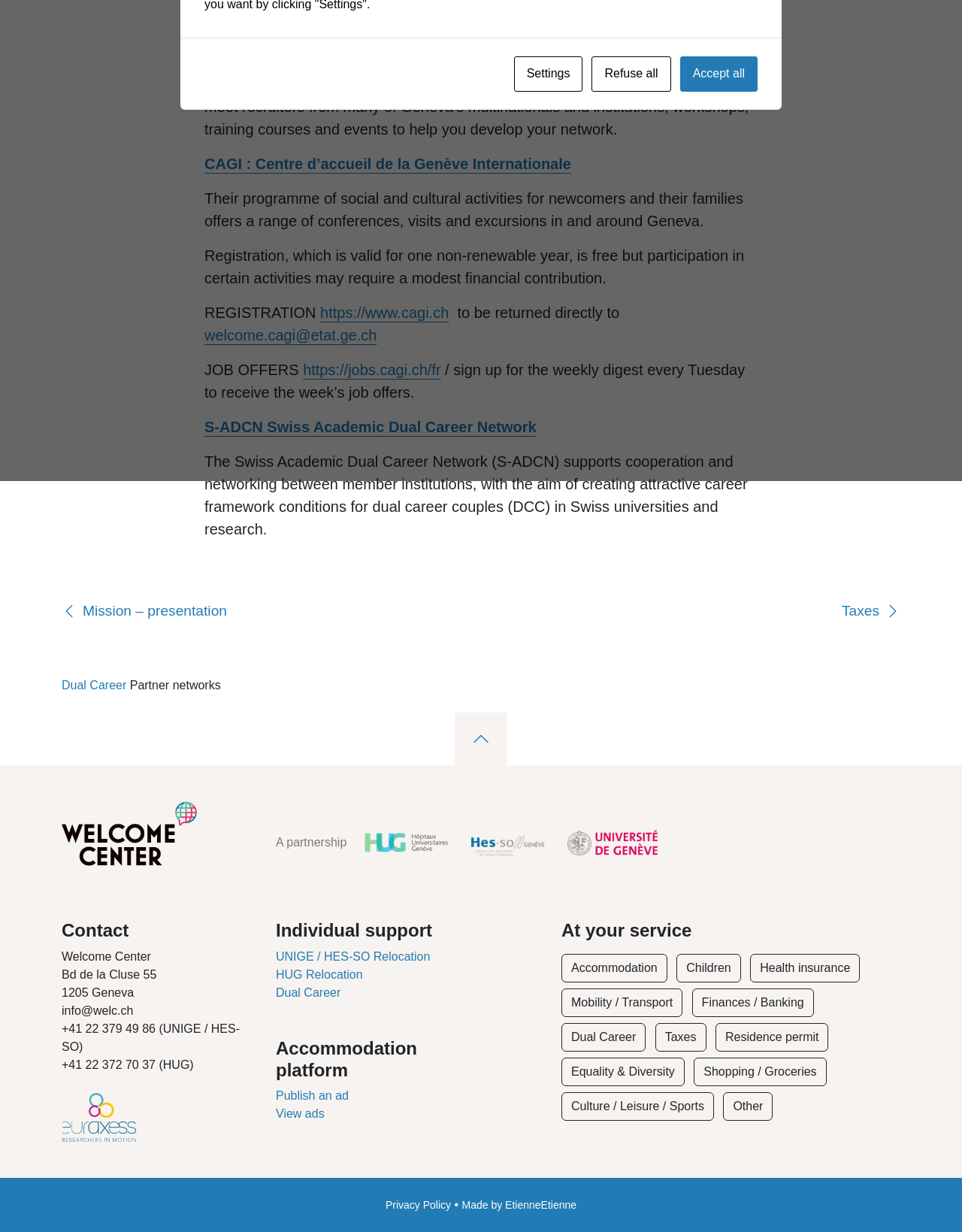Provide the bounding box coordinates for the UI element that is described as: "UNIGE / HES-SO Relocation".

[0.287, 0.771, 0.447, 0.781]